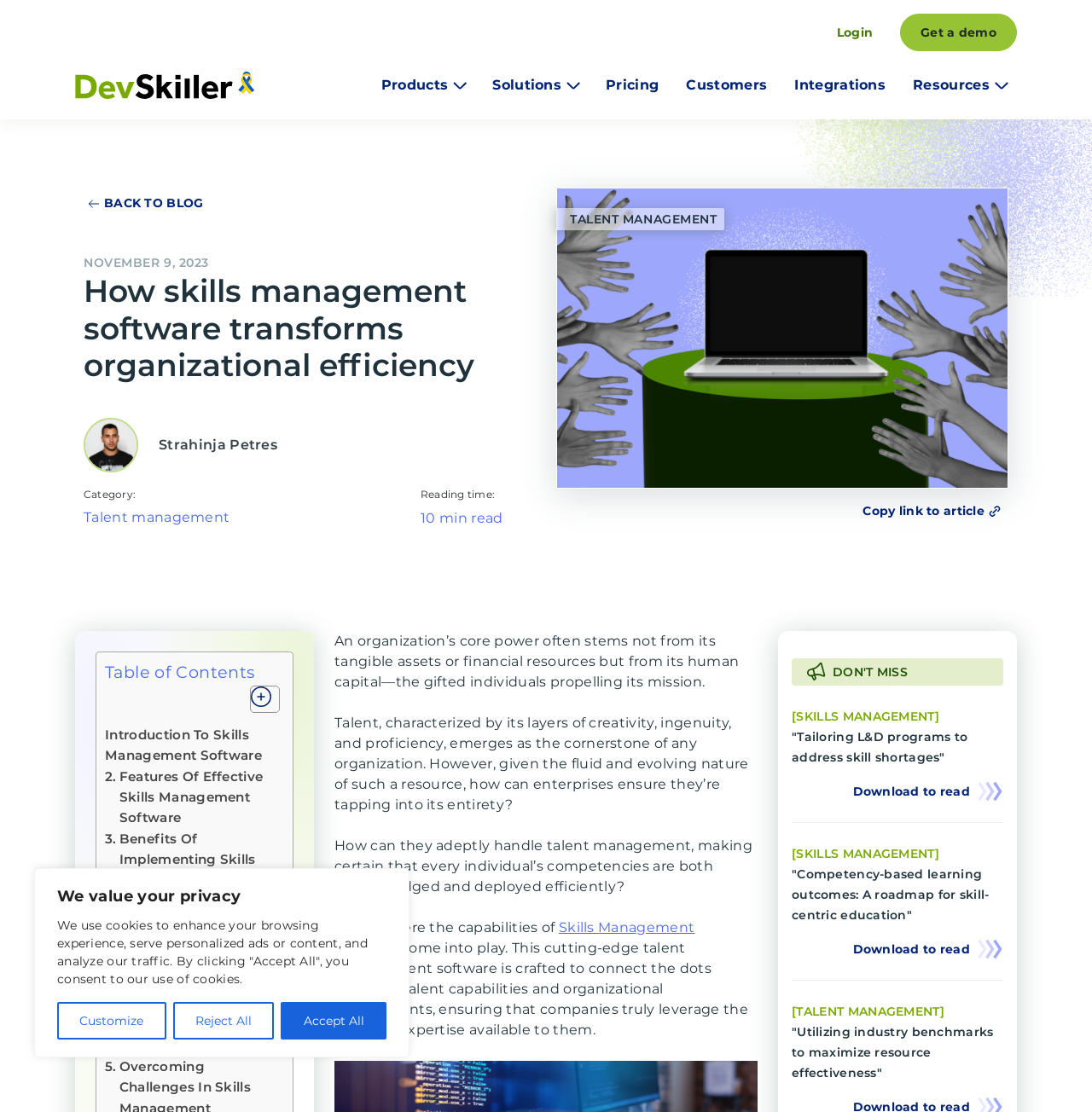What is the name of the author of the article?
Look at the image and answer the question with a single word or phrase.

Strahinja Petres